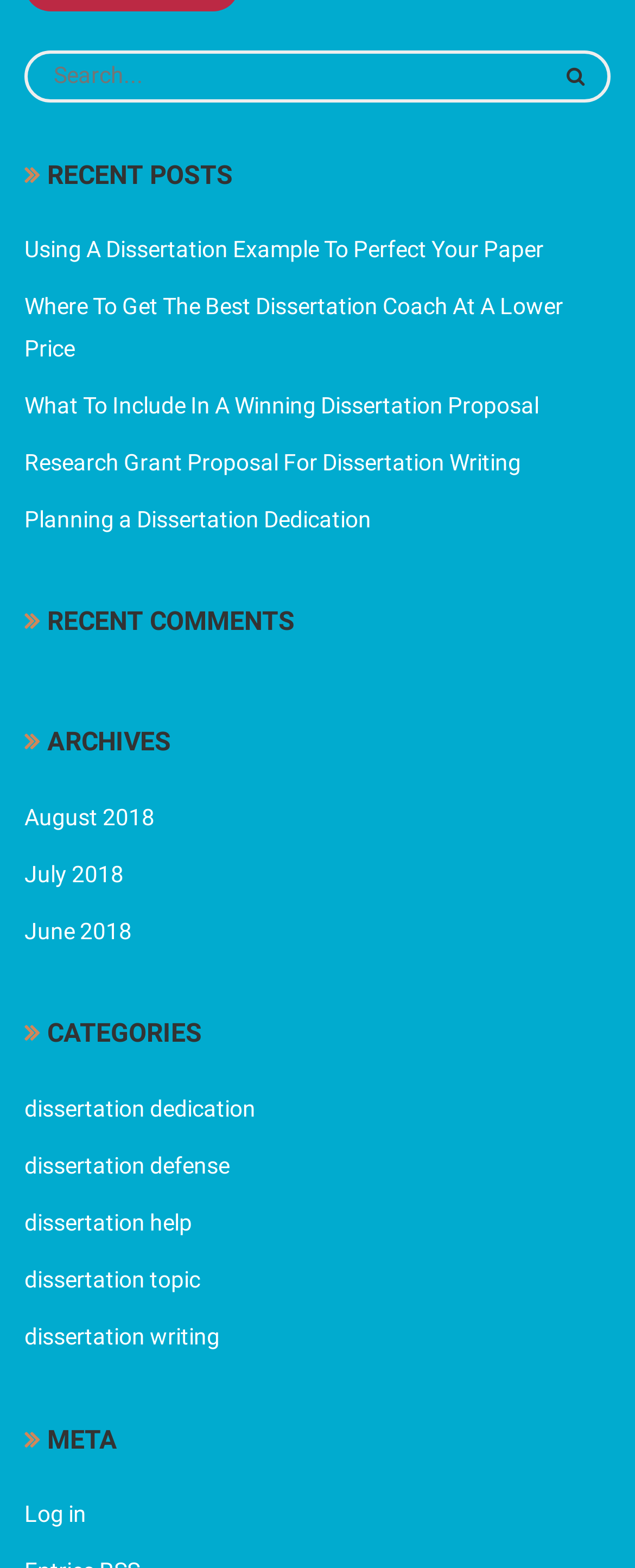Identify and provide the bounding box coordinates of the UI element described: "parent_node: Search for:". The coordinates should be formatted as [left, top, right, bottom], with each number being a float between 0 and 1.

[0.895, 0.038, 0.946, 0.059]